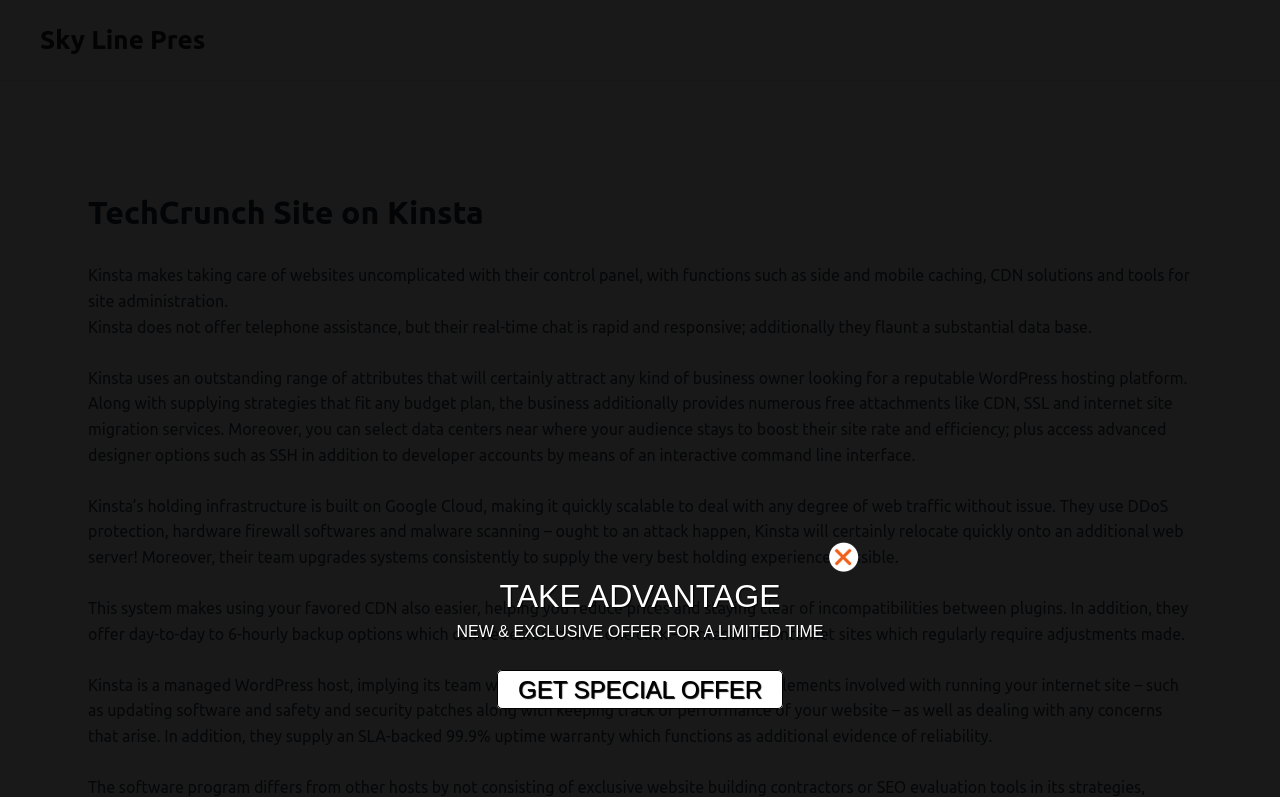Utilize the details in the image to give a detailed response to the question: What is the name of the hosting platform?

The name of the hosting platform is mentioned in the header as 'TechCrunch Site on Kinsta' and also in the text as 'Kinsta makes taking care of websites uncomplicated with their control panel...'.